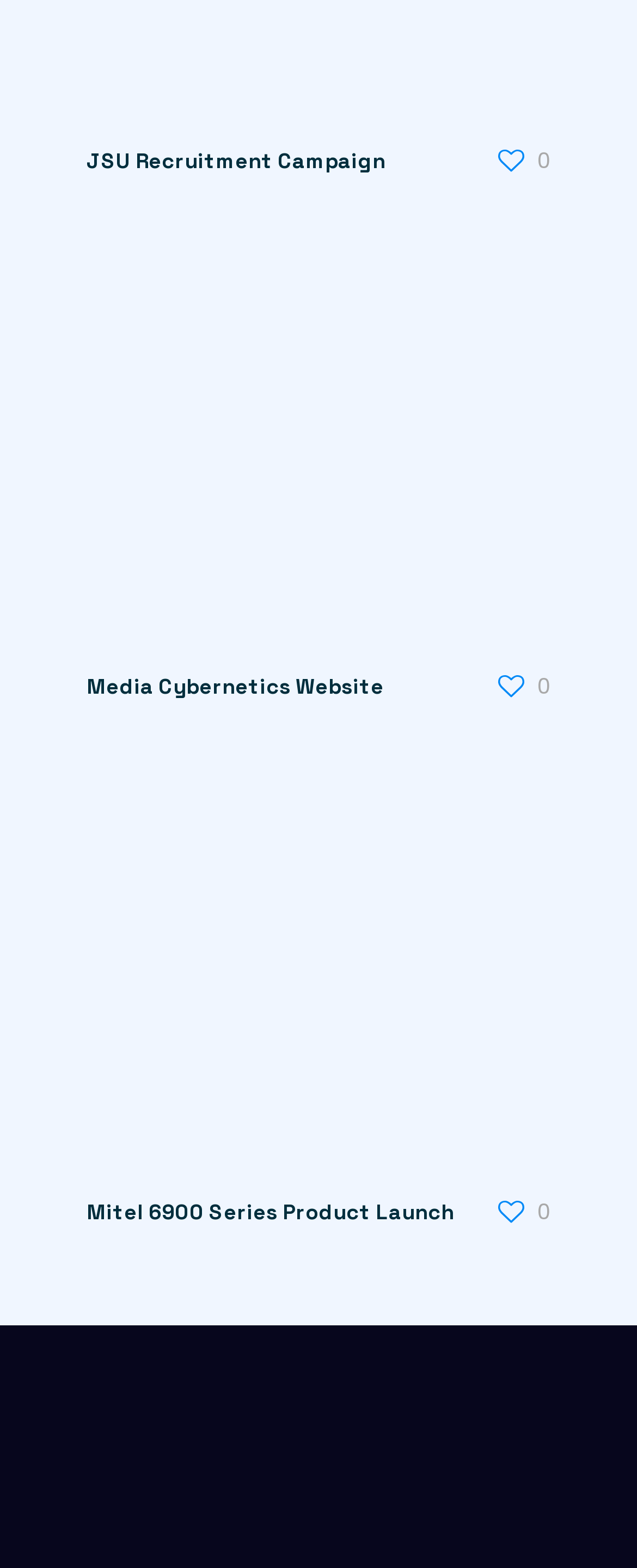What is the first campaign listed?
Kindly offer a comprehensive and detailed response to the question.

The first campaign listed is 'JSU Recruitment Campaign' which is indicated by the heading element with the text 'JSU Recruitment Campaign' and its corresponding link element.